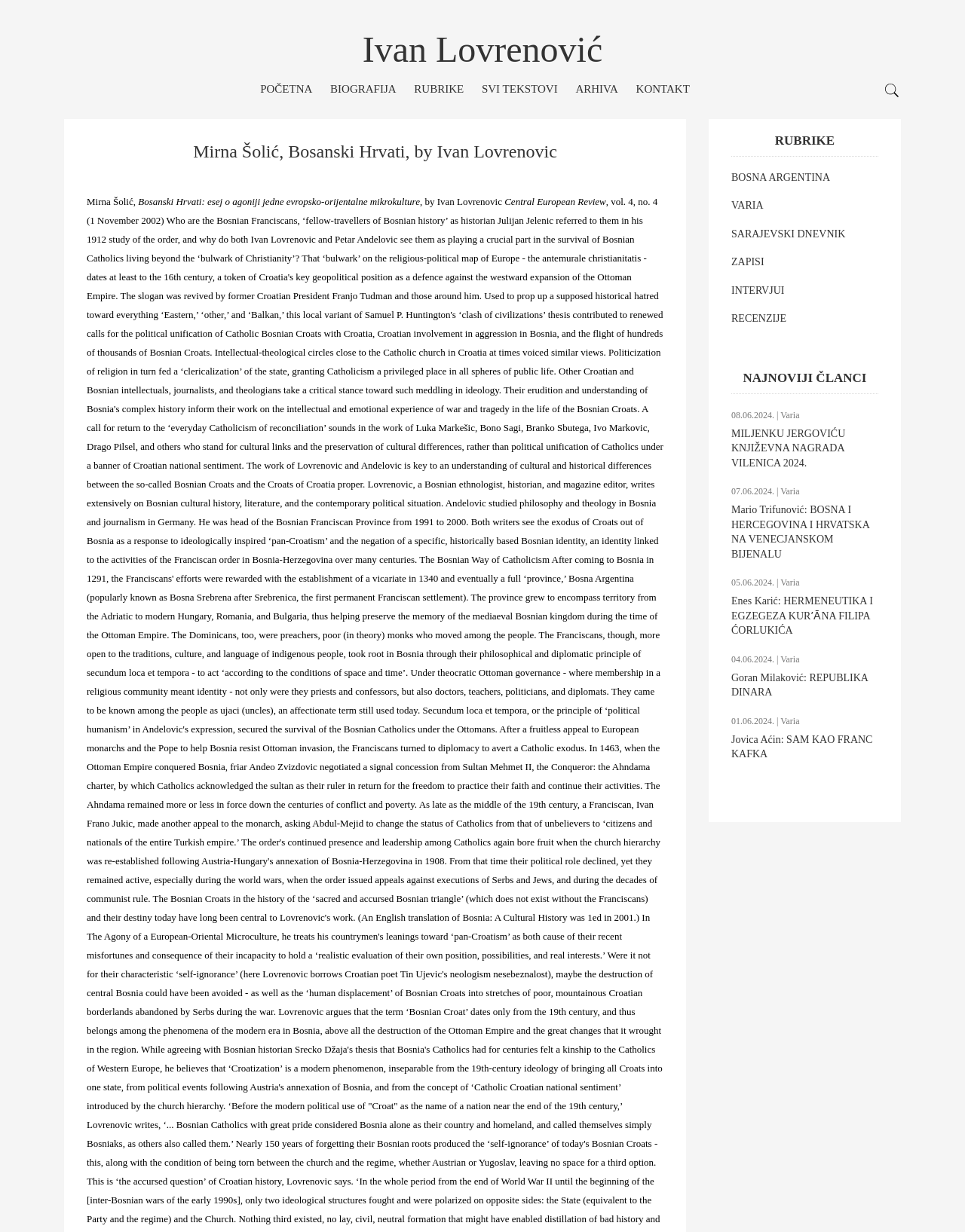Kindly determine the bounding box coordinates for the area that needs to be clicked to execute this instruction: "Search for a term".

[0.09, 0.346, 0.684, 0.437]